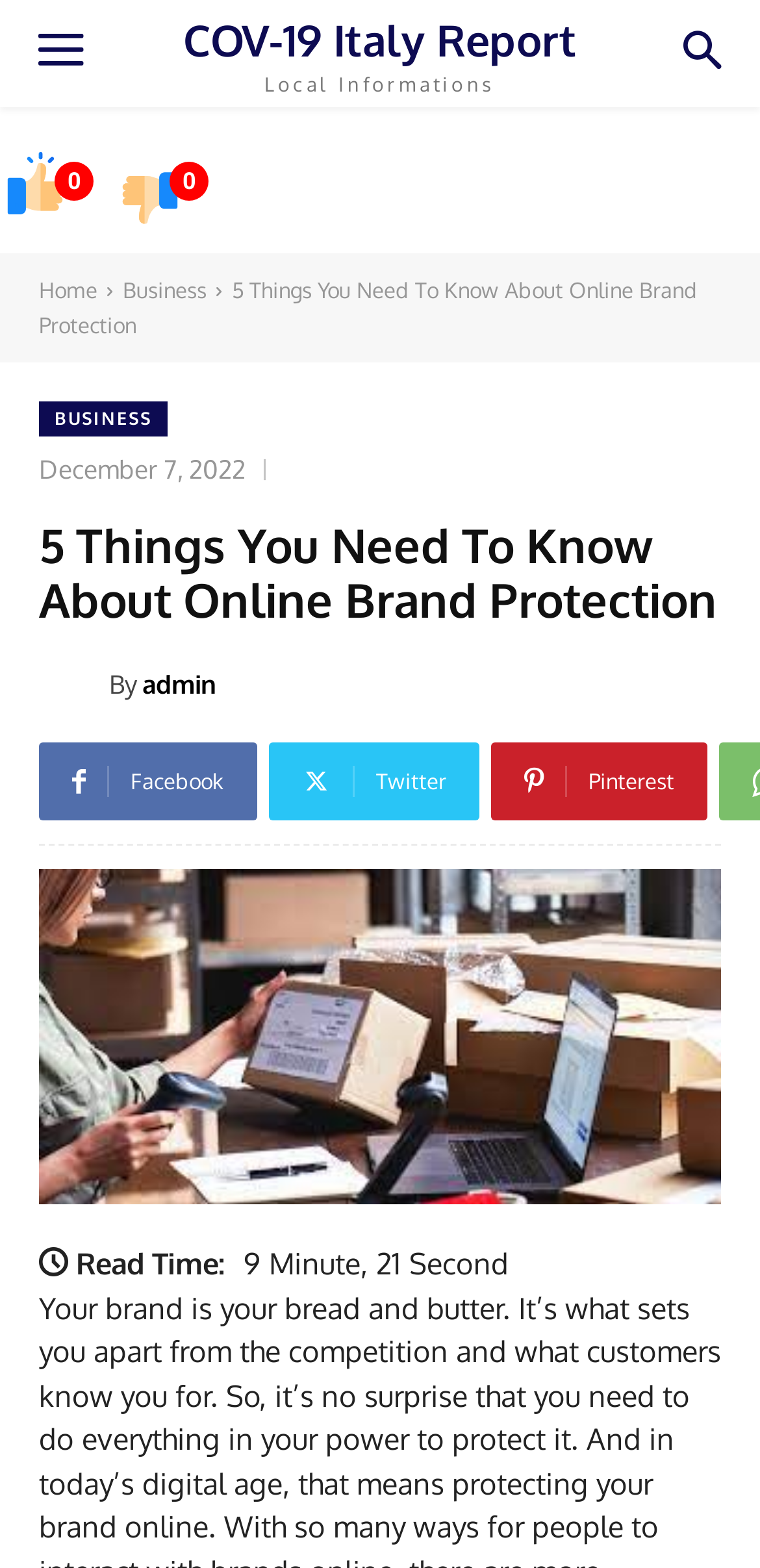Please determine the bounding box coordinates of the element's region to click for the following instruction: "share on Facebook".

[0.051, 0.474, 0.338, 0.524]